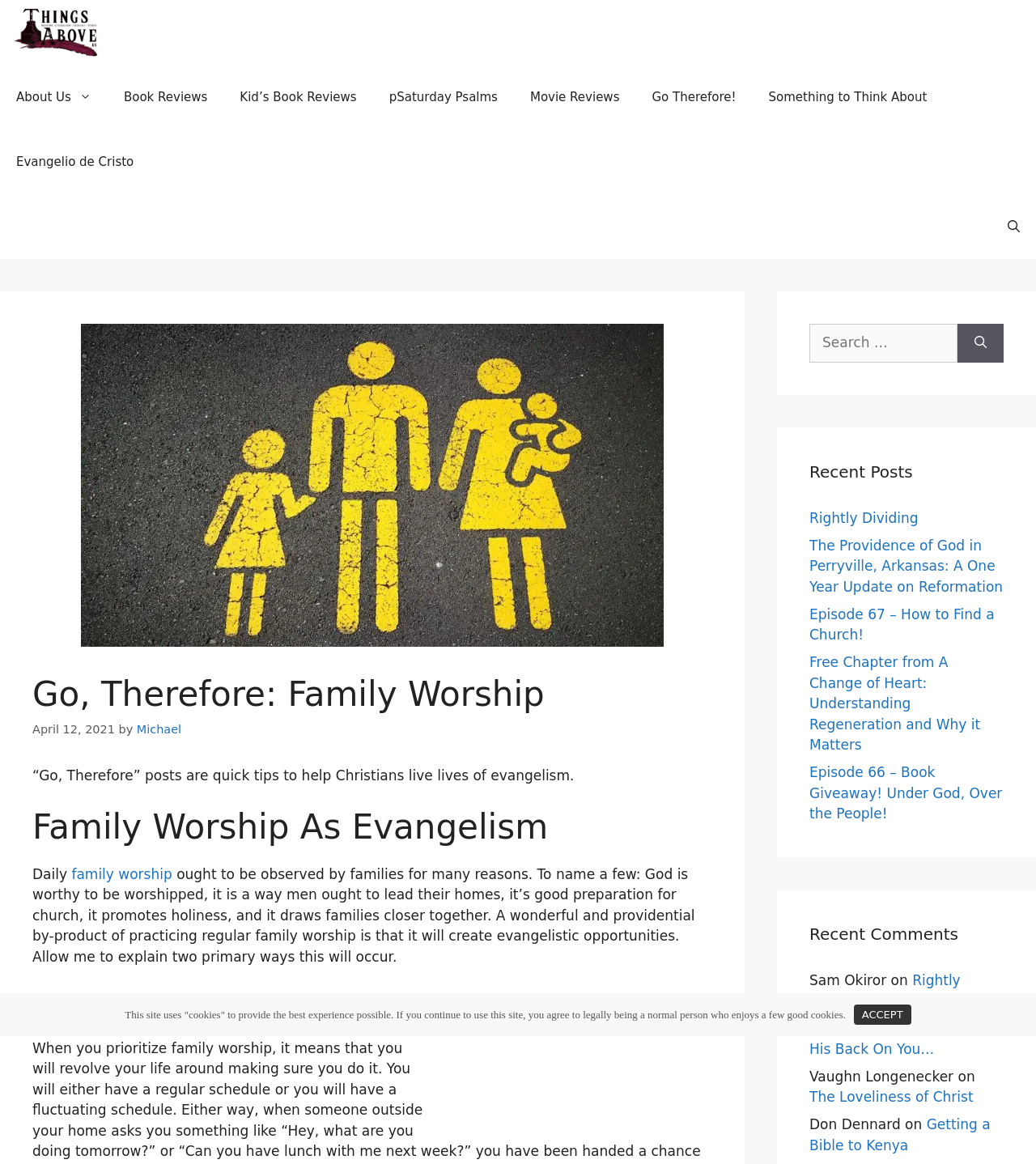Who wrote the comment on the post 'Rightly Dividing'?
Based on the screenshot, respond with a single word or phrase.

Sam Okiror